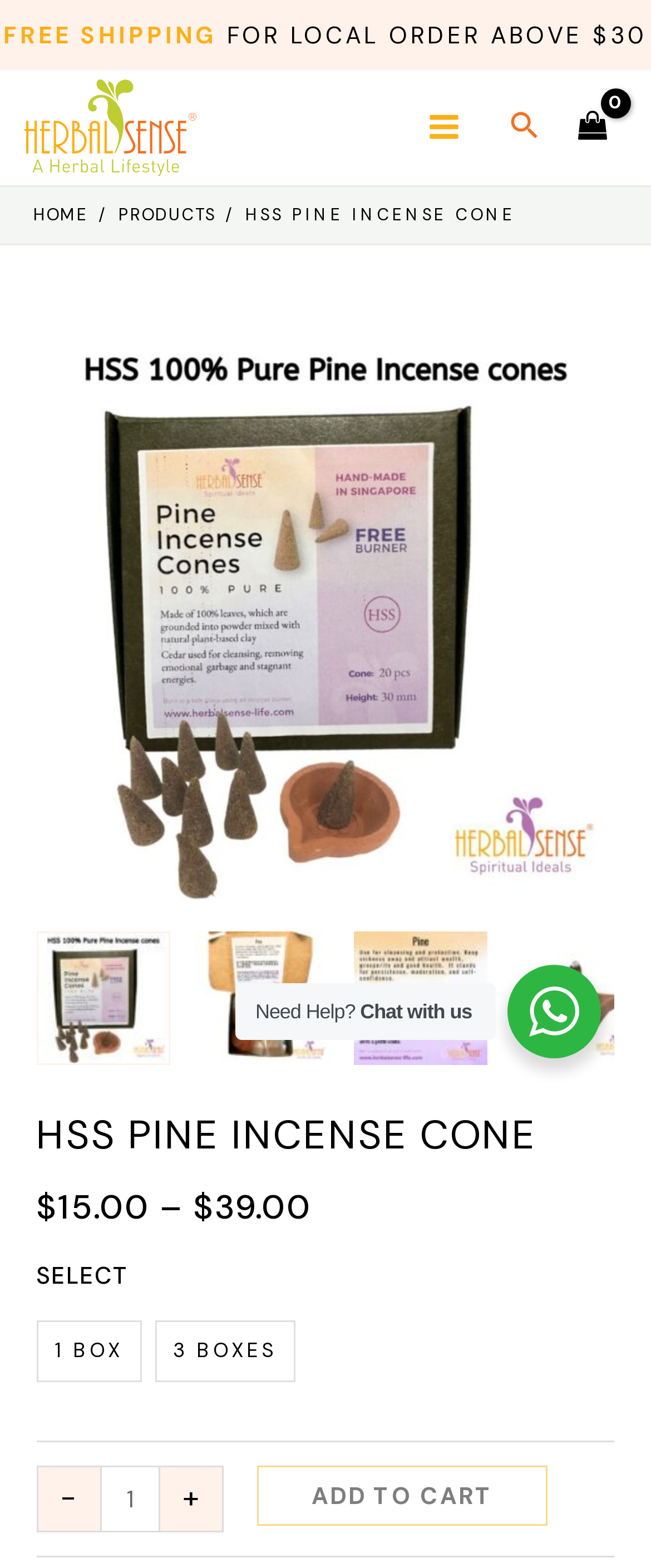Could you determine the bounding box coordinates of the clickable element to complete the instruction: "Change product quantity"? Provide the coordinates as four float numbers between 0 and 1, i.e., [left, top, right, bottom].

[0.153, 0.935, 0.247, 0.977]